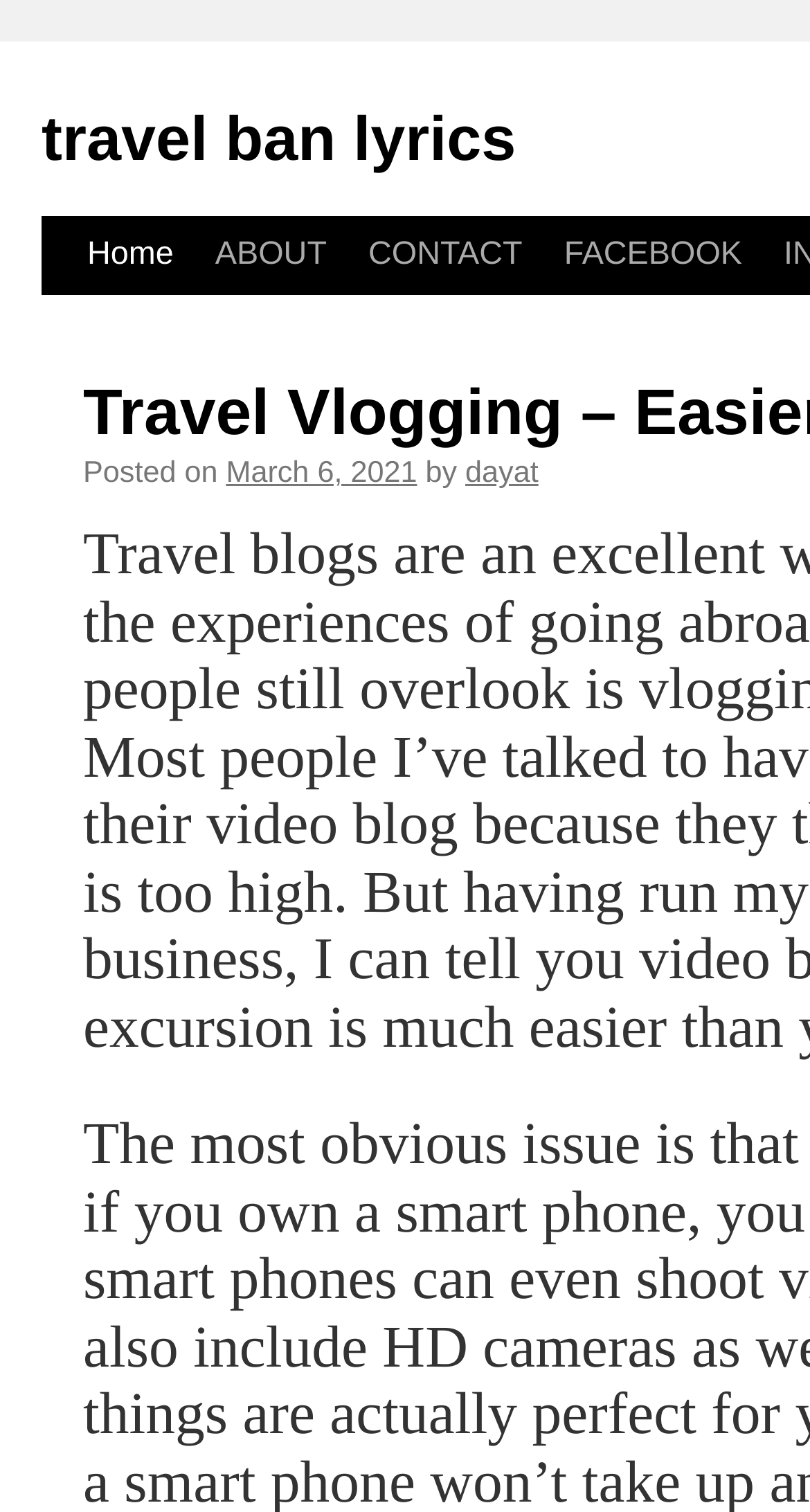Provide a single word or phrase to answer the given question: 
What is the date of the latest post?

March 6, 2021